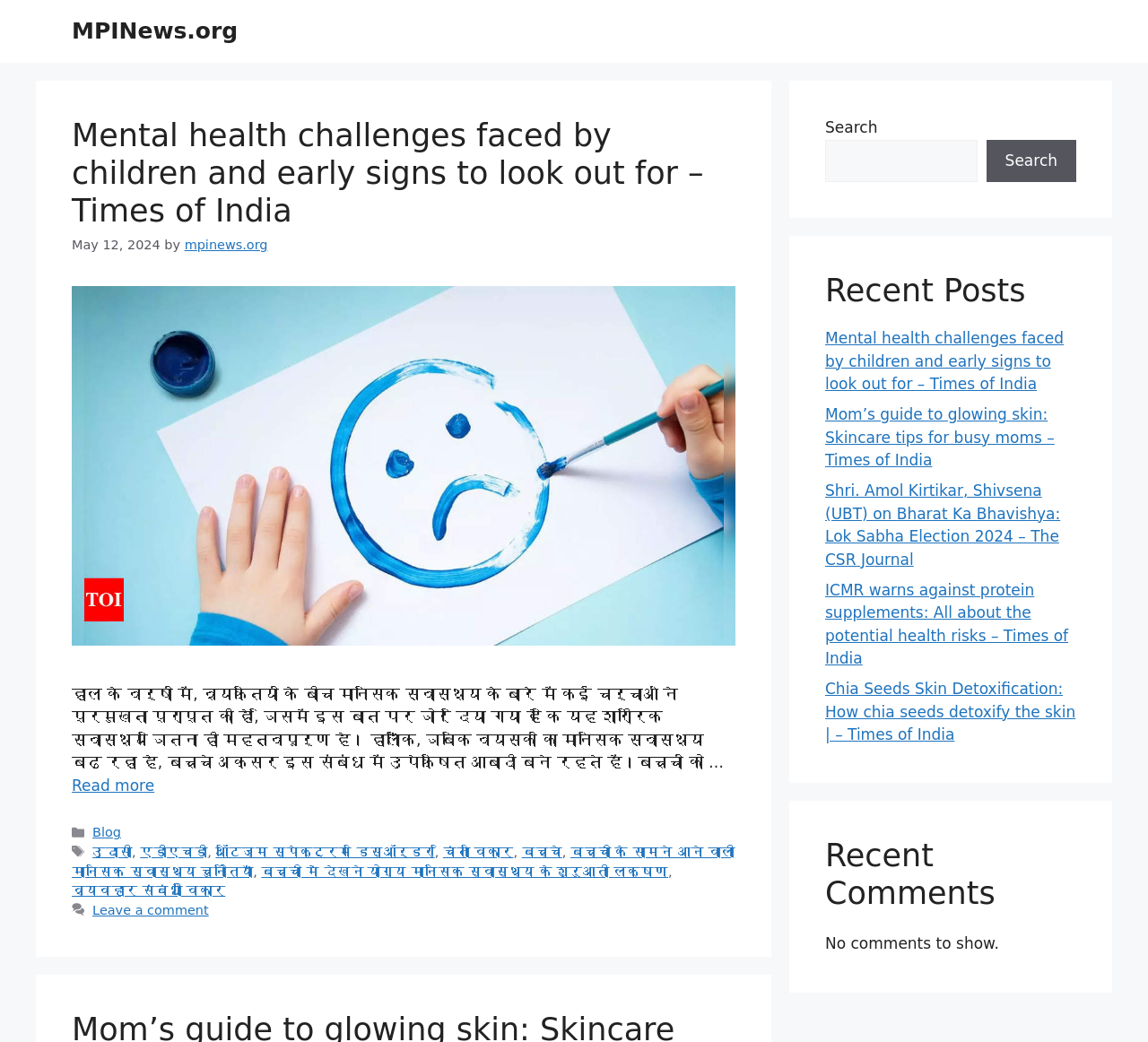Locate the bounding box coordinates of the element that needs to be clicked to carry out the instruction: "Search for something". The coordinates should be given as four float numbers ranging from 0 to 1, i.e., [left, top, right, bottom].

[0.719, 0.134, 0.851, 0.175]